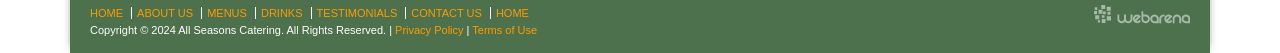How many links are in the footer section?
Please respond to the question thoroughly and include all relevant details.

I identified a section at the bottom of the webpage with three link elements: 'Privacy Policy', 'Terms of Use', and another 'HOME' link. These links are likely part of the footer section.